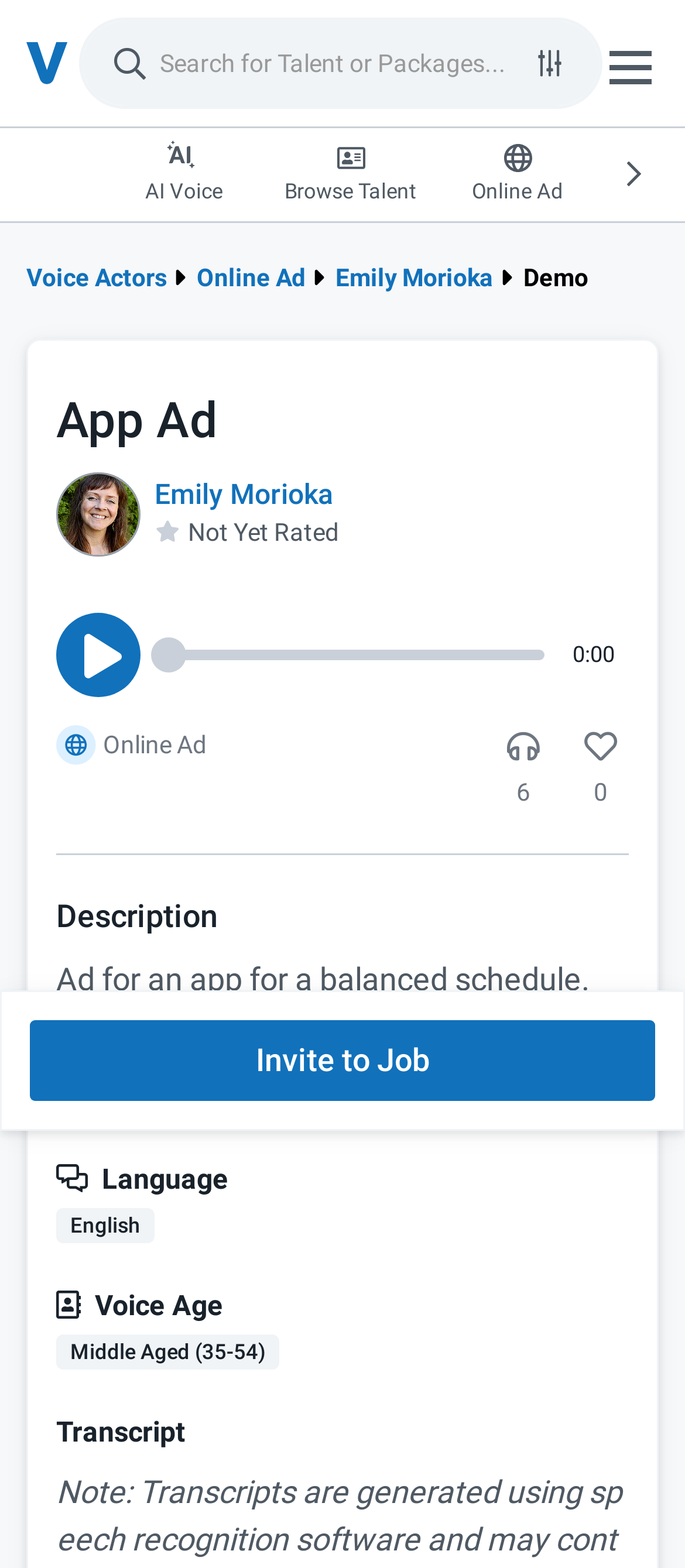Analyze the image and give a detailed response to the question:
What is the language of the voice?

The language of the voice can be found in the section 'Vocal Characteristics' where it is specified as 'English'.